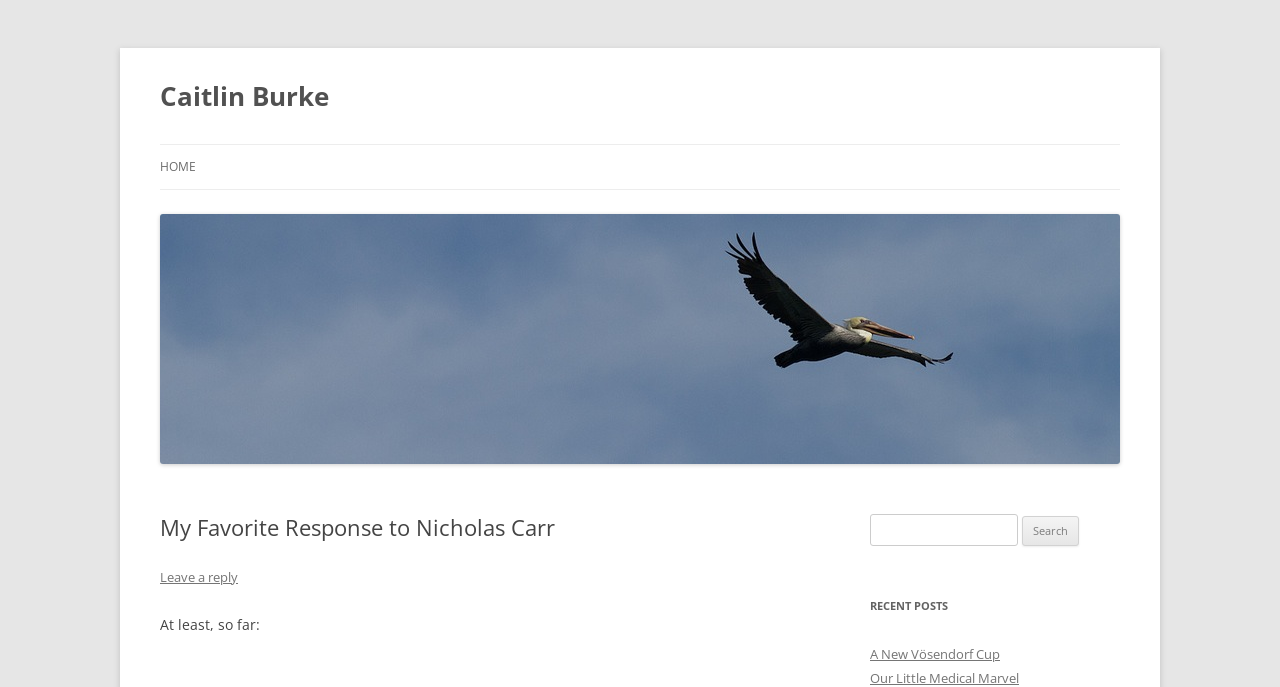Using the provided element description: "Caitlin Burke", determine the bounding box coordinates of the corresponding UI element in the screenshot.

[0.125, 0.105, 0.257, 0.175]